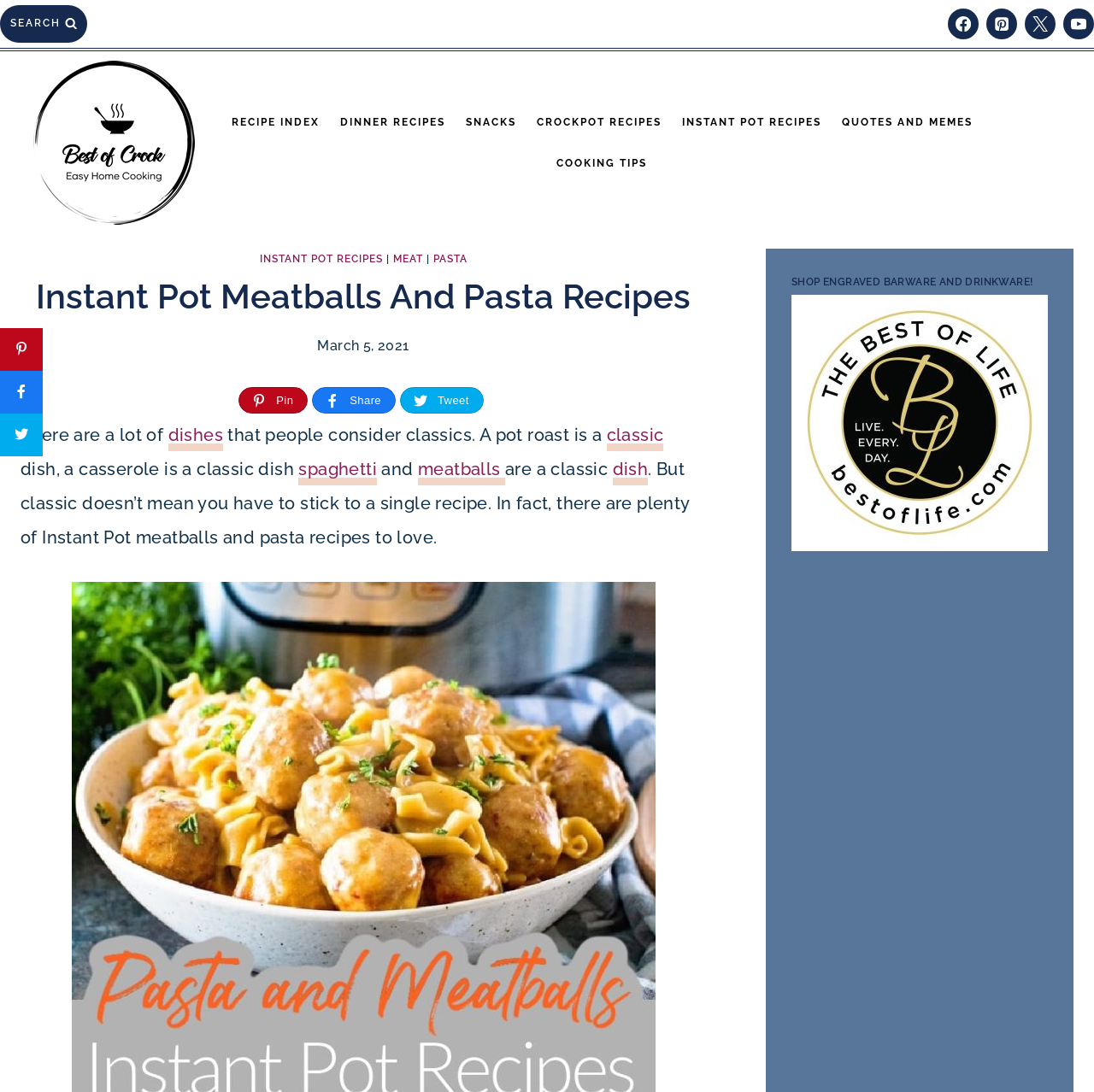What is the purpose of the button at the bottom right corner of the webpage?
Using the image as a reference, deliver a detailed and thorough answer to the question.

I found the purpose of the button at the bottom right corner of the webpage by looking at the button element. The button element has a static text 'Scroll to top', which indicates its purpose.